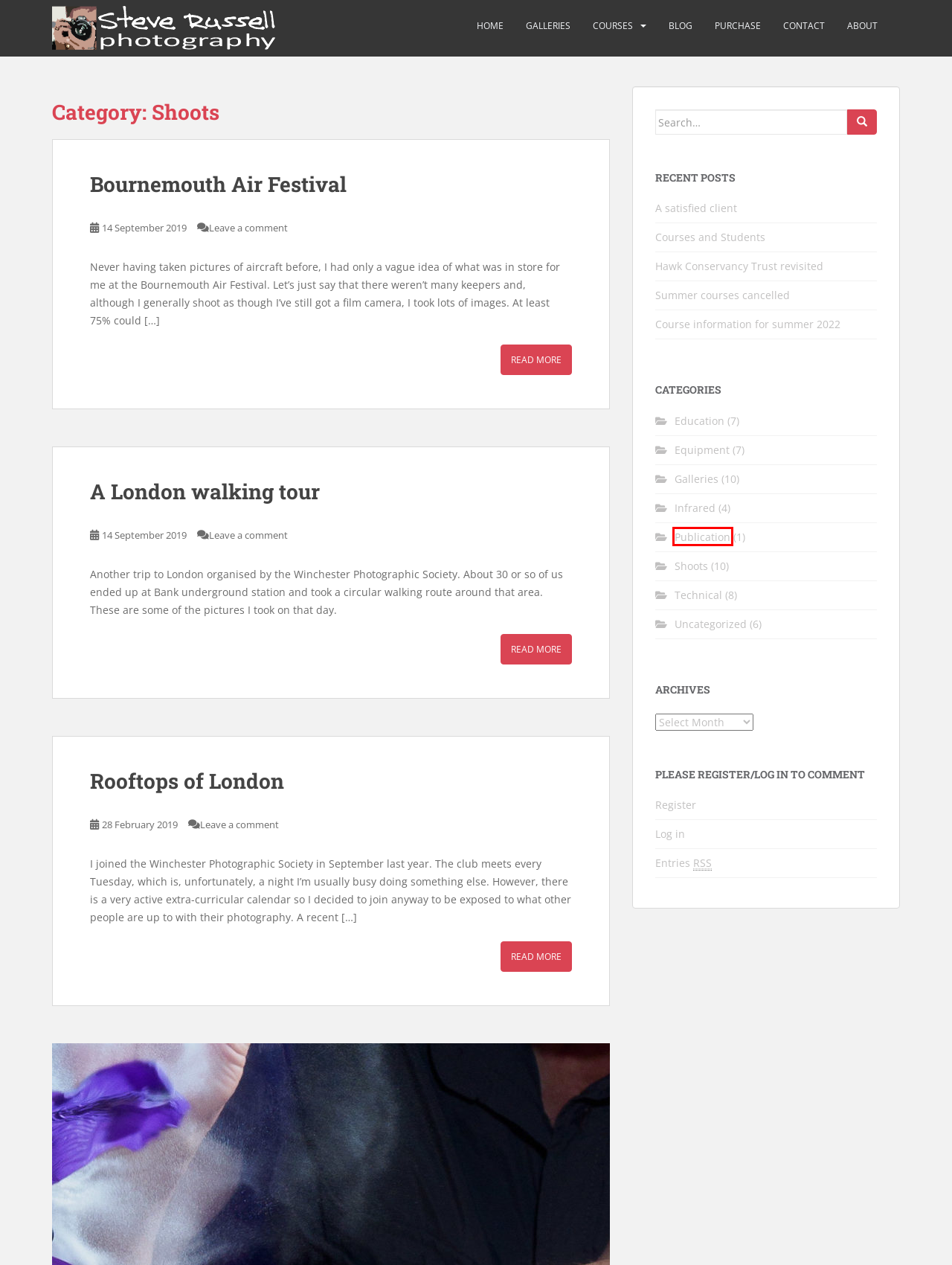Given a screenshot of a webpage with a red bounding box around a UI element, please identify the most appropriate webpage description that matches the new webpage after you click on the element. Here are the candidates:
A. Hawk Conservancy Trust revisited – Steve Russell Photography
B. Rooftops of London – Steve Russell Photography
C. Publication – Steve Russell Photography
D. Uncategorized – Steve Russell Photography
E. Bournemouth Air Festival – Steve Russell Photography
F. Summer courses cancelled – Steve Russell Photography
G. Steve Russell Photography – All things photographic…
H. Contact – Steve Russell Photography

C